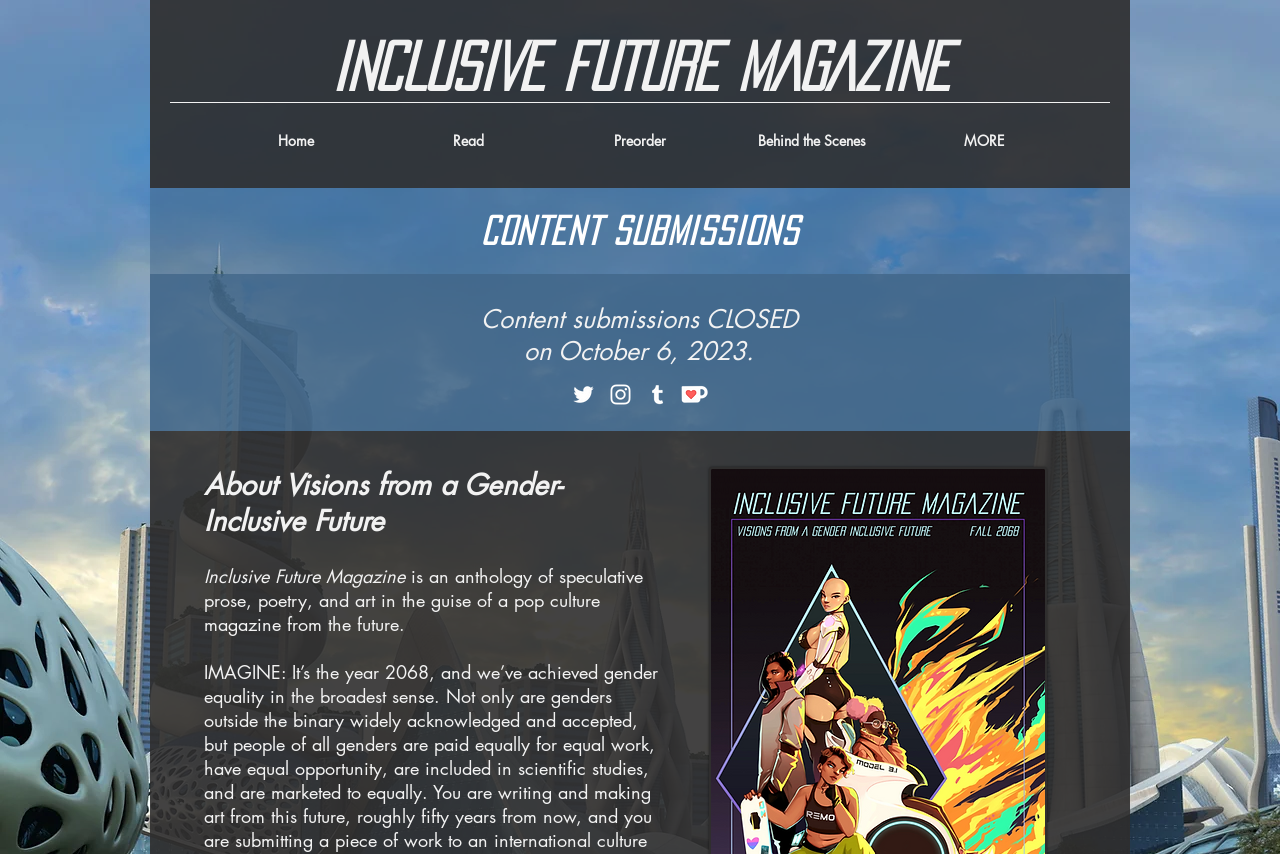Show the bounding box coordinates of the element that should be clicked to complete the task: "Check the Twitter social media link".

[0.445, 0.446, 0.466, 0.478]